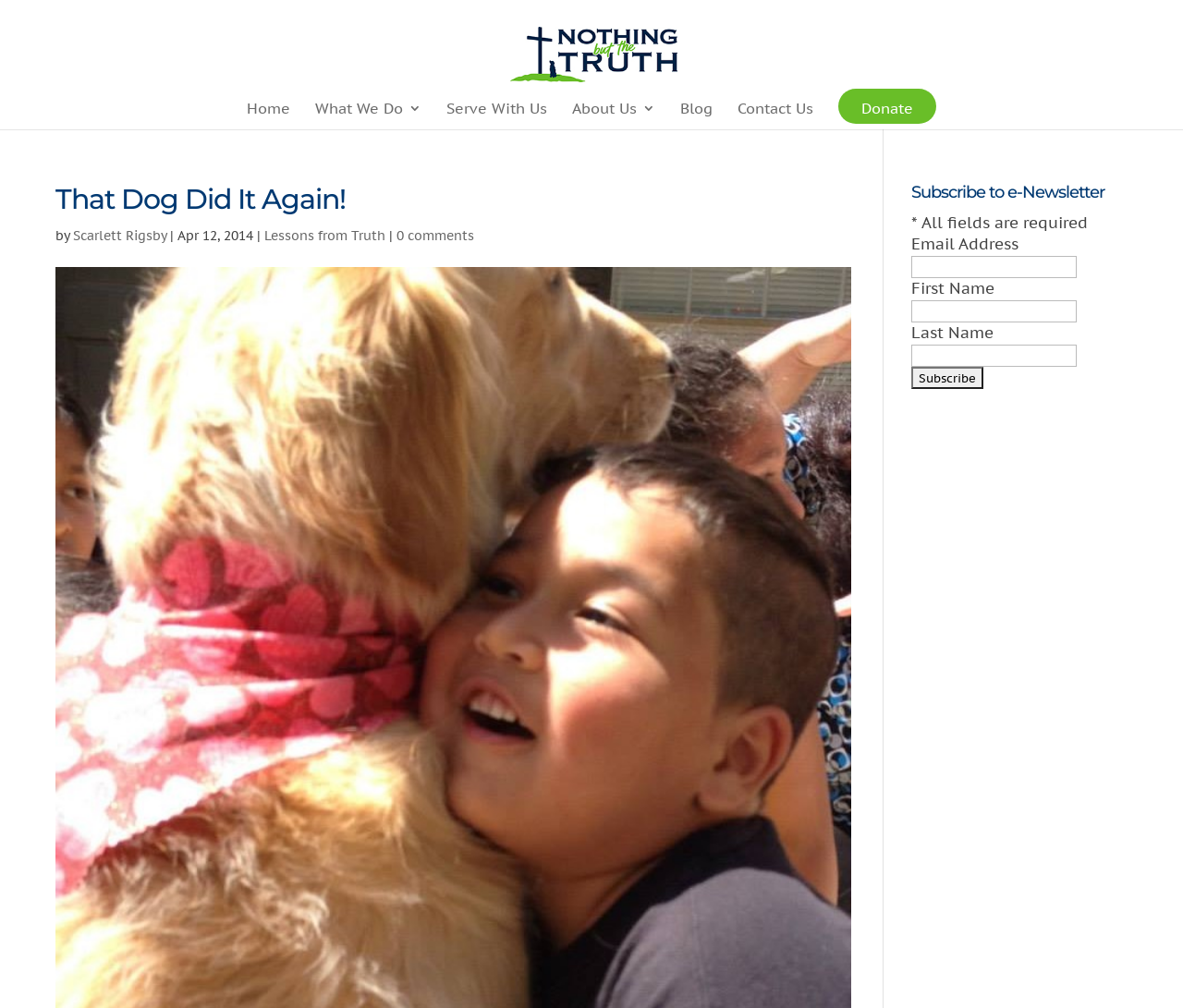What is the date of the article?
Look at the image and respond with a single word or a short phrase.

Apr 12, 2014